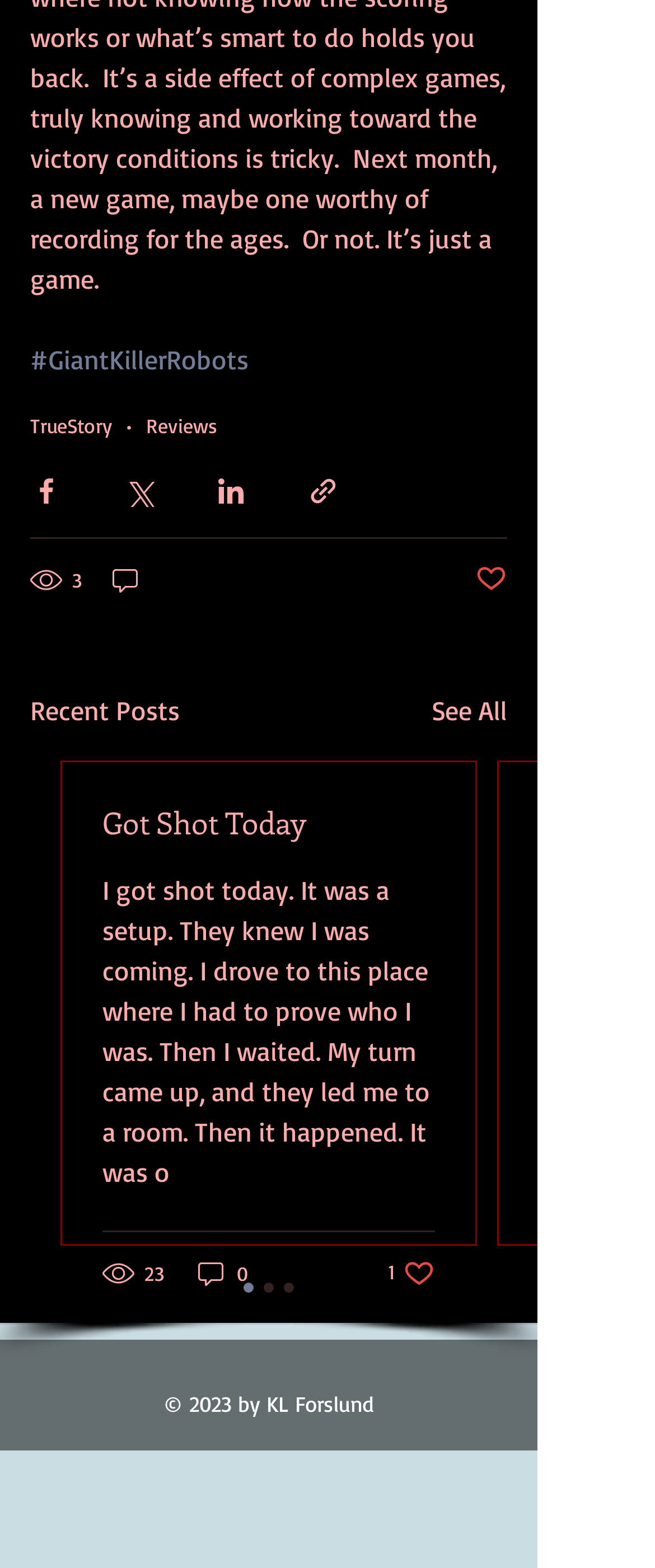What is the name of the section that contains the post 'Got Shot Today'?
Please give a detailed answer to the question using the information shown in the image.

The post 'Got Shot Today' is contained in the 'Recent Posts' section, which can be found at the middle of the webpage with a bounding box of [0.046, 0.44, 0.274, 0.466]. The section heading is 'Recent Posts'.